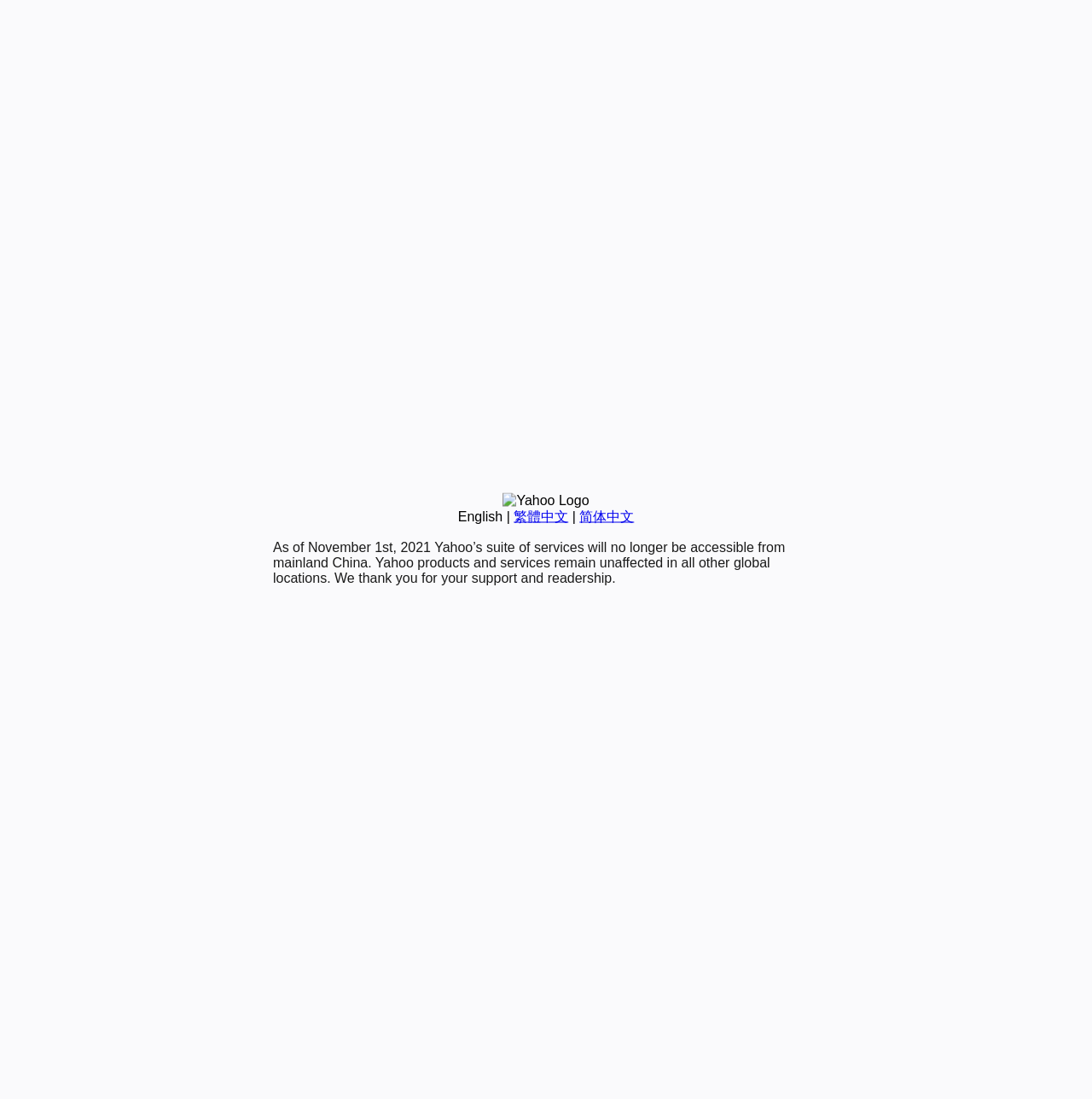Given the following UI element description: "繁體中文", find the bounding box coordinates in the webpage screenshot.

[0.47, 0.463, 0.52, 0.476]